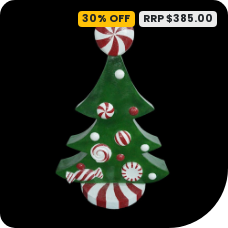Please respond to the question with a concise word or phrase:
What is the discount percentage?

30% OFF